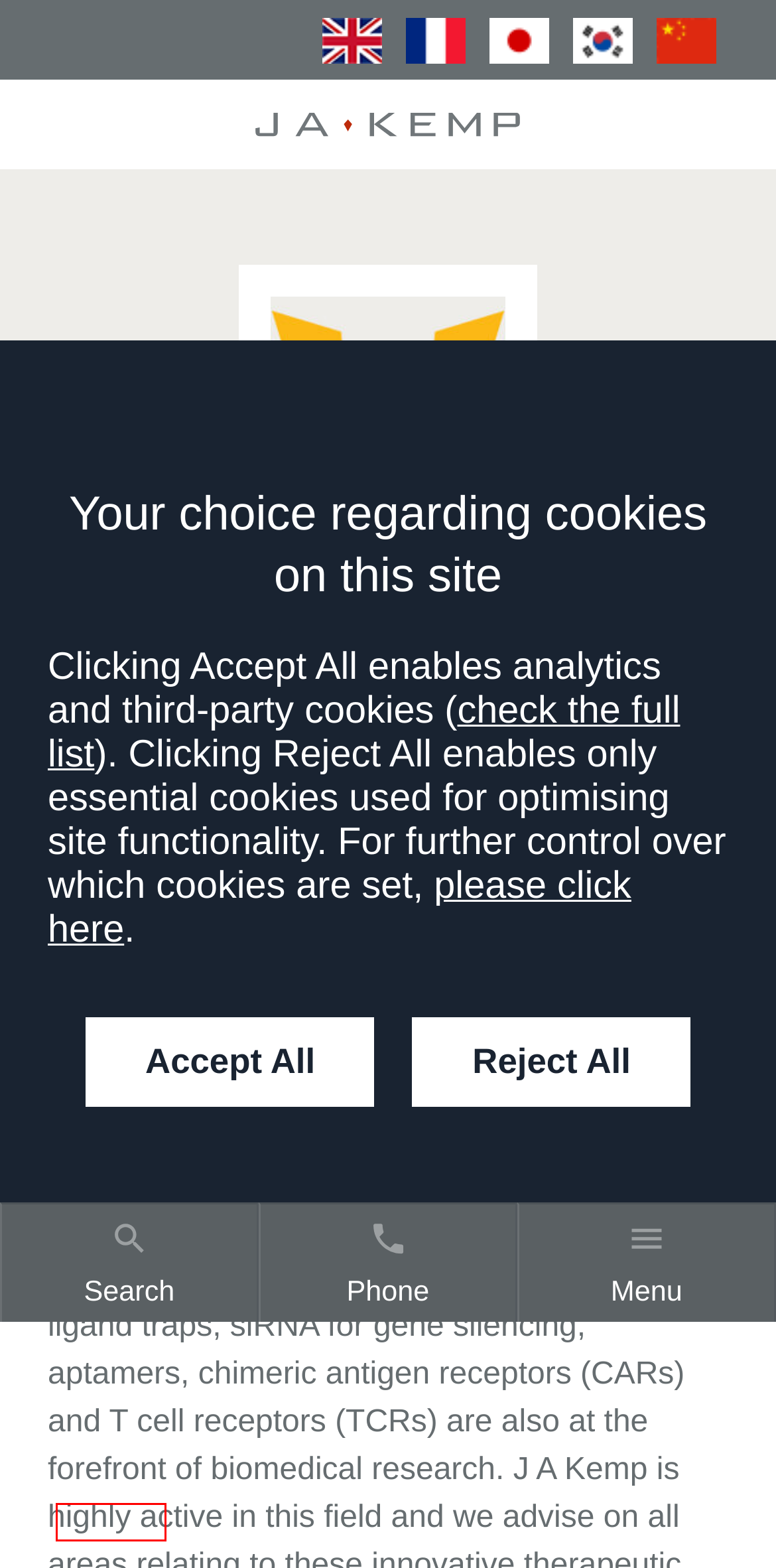A screenshot of a webpage is given, marked with a red bounding box around a UI element. Please select the most appropriate webpage description that fits the new page after clicking the highlighted element. Here are the candidates:
A. Home - J A Kemp
B. Specialisms - J A Kemp
C. Sitemap - J A Kemp
D. London - J A Kemp
E. Patent and Trade Mark Attorneys - London, Oxford, Cambridge, Paris and Munich - J A Kemp
F. Accueil - J A Kemp
G. Environmental Policy - J A Kemp
H. 专利和商标律师 - 伦敦、牛津、剑桥、巴黎和慕尼黑 - J A Kemp

D